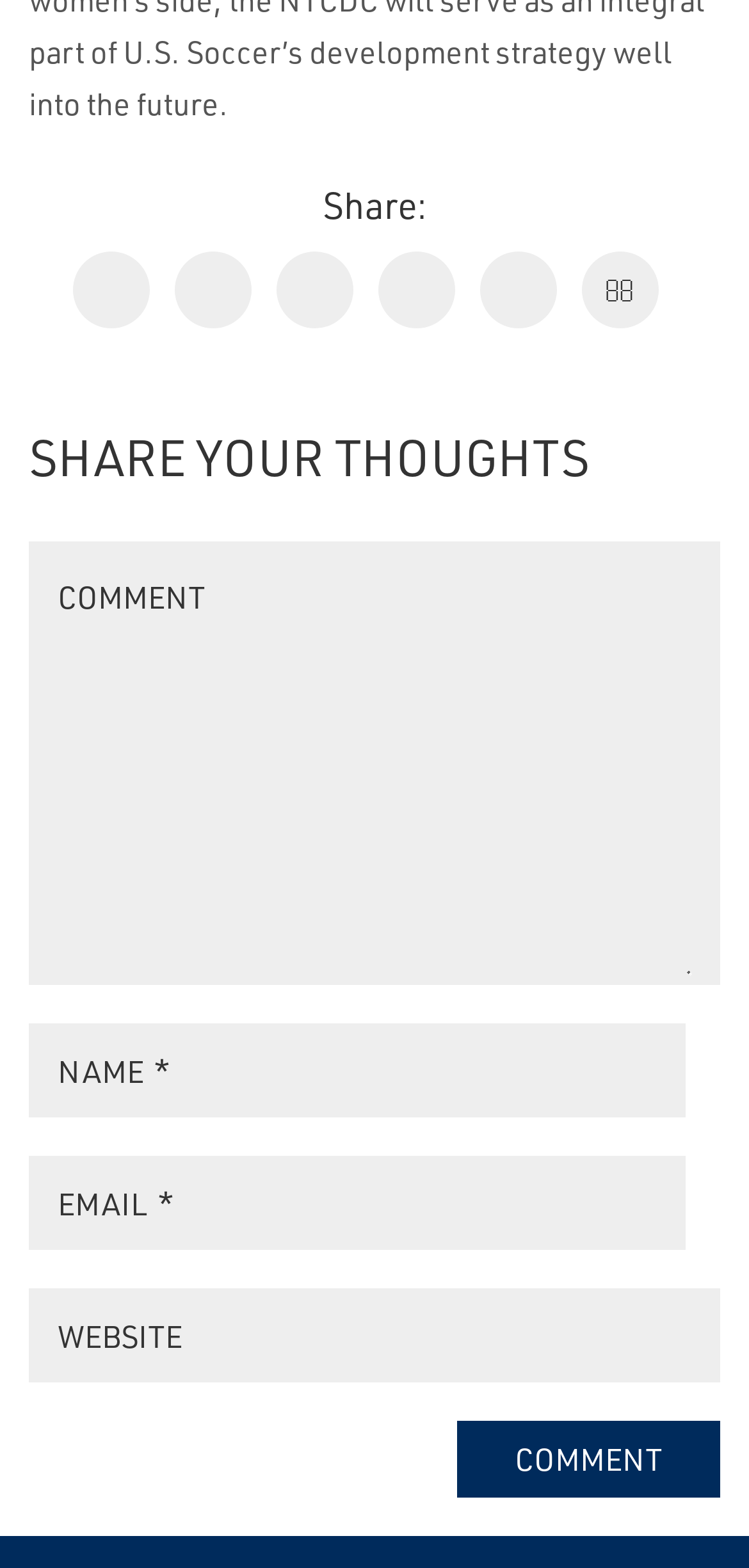What is the label of the third textbox?
Look at the image and respond with a one-word or short-phrase answer.

EMAIL